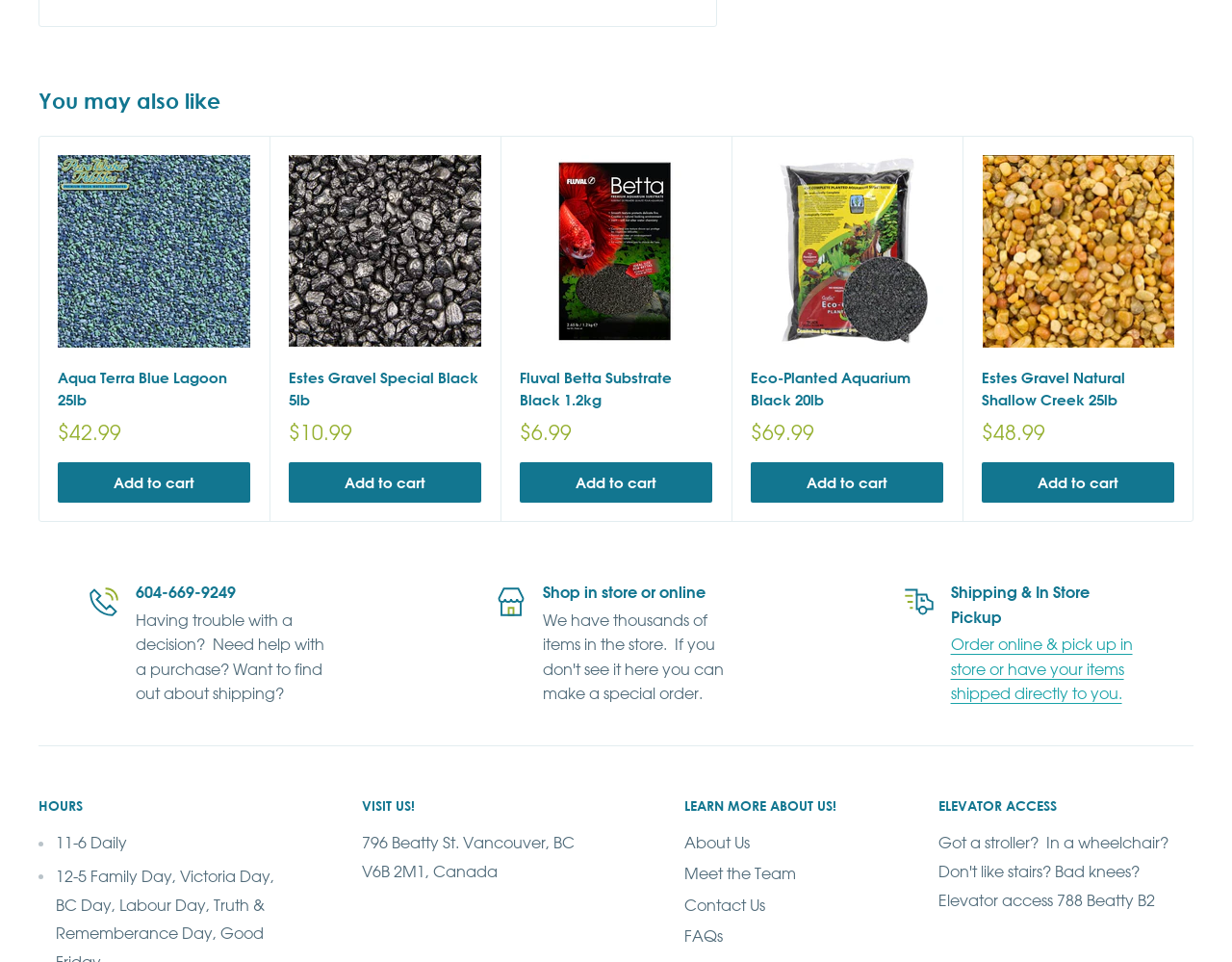Locate the bounding box coordinates of the UI element described by: "title="Search" value="Search"". Provide the coordinates as four float numbers between 0 and 1, formatted as [left, top, right, bottom].

None